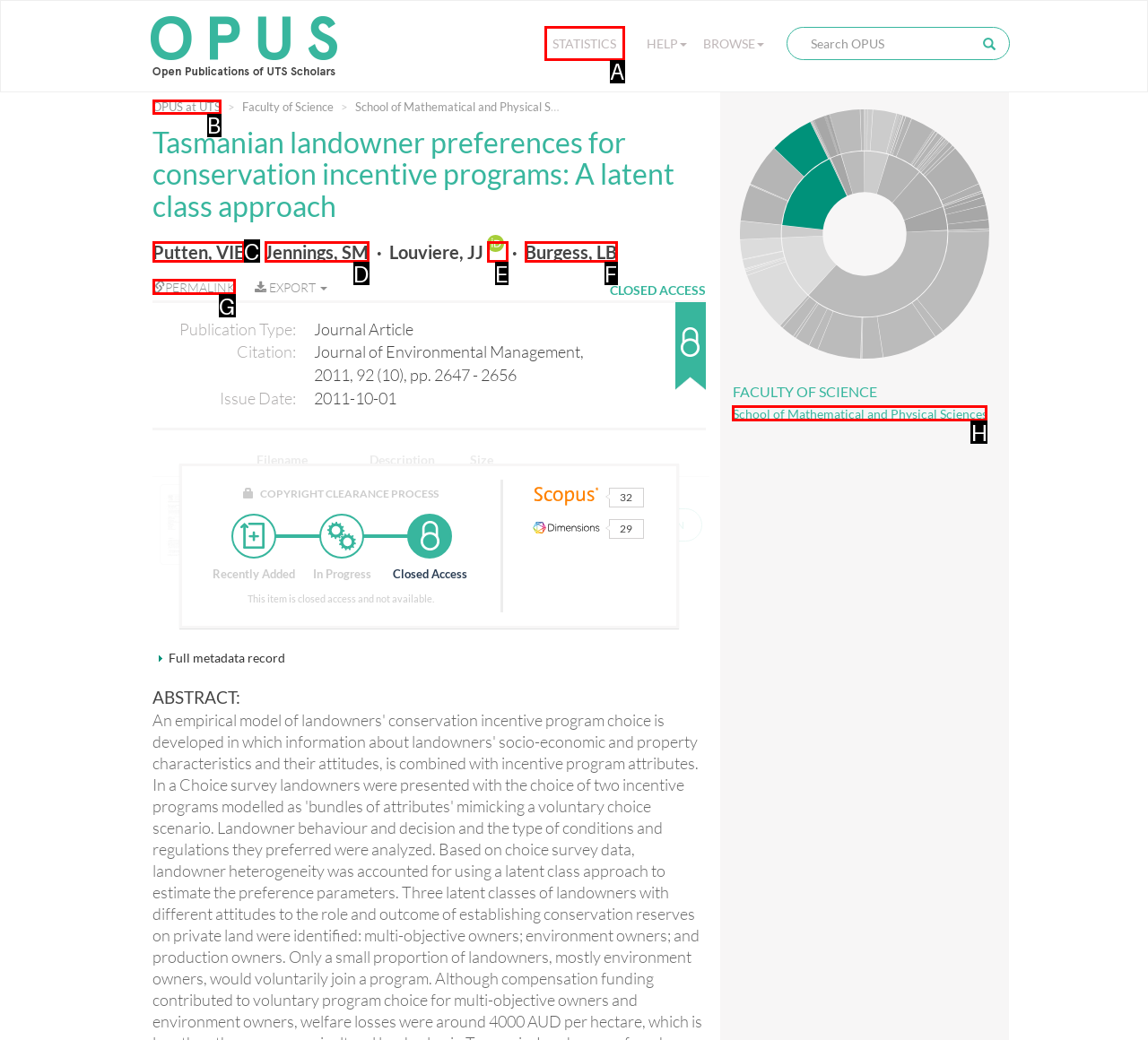Select the option that aligns with the description: Statistics
Respond with the letter of the correct choice from the given options.

A